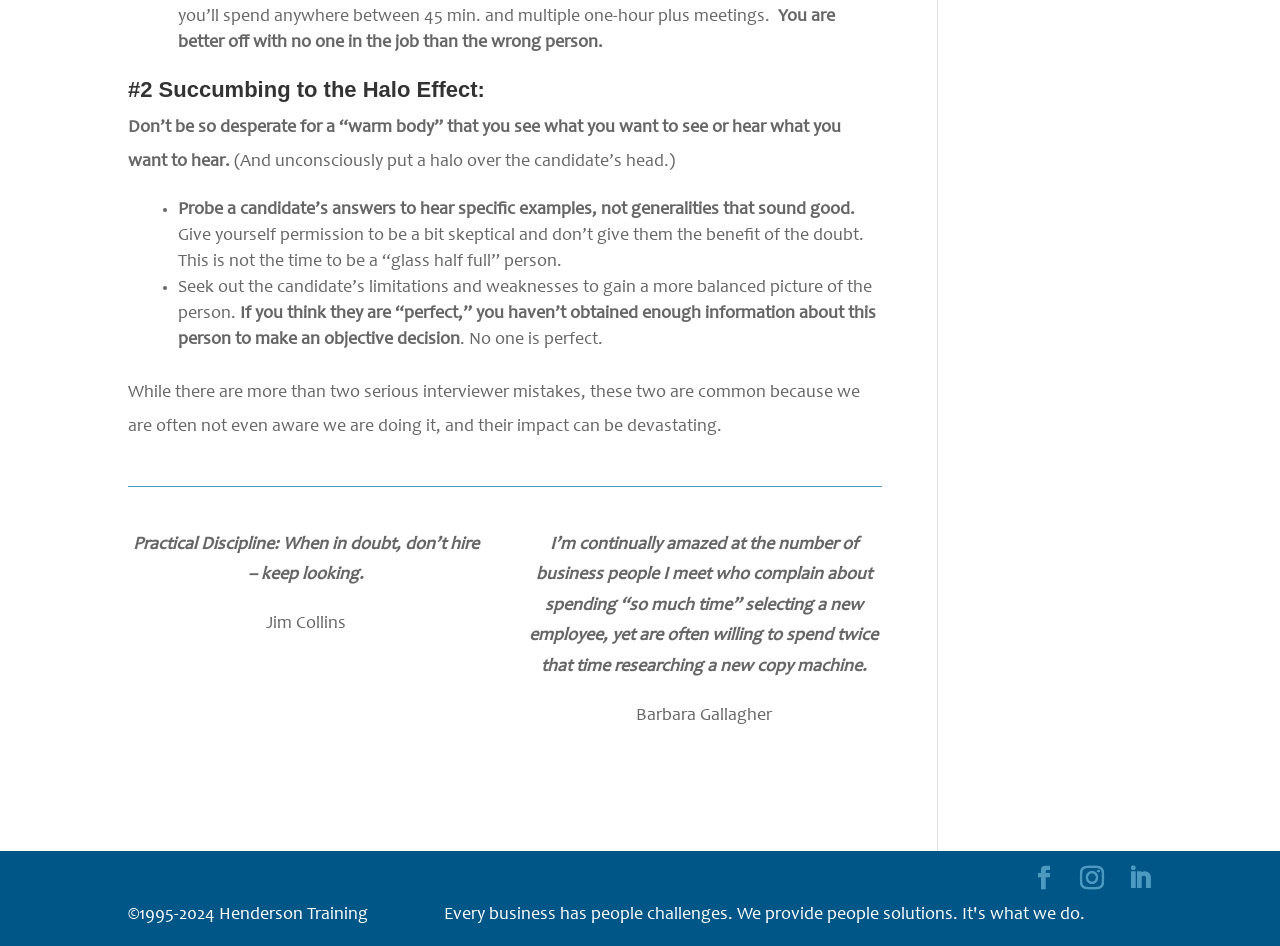What is the second mistake interviewers make?
Observe the image and answer the question with a one-word or short phrase response.

Succumbing to the Halo Effect